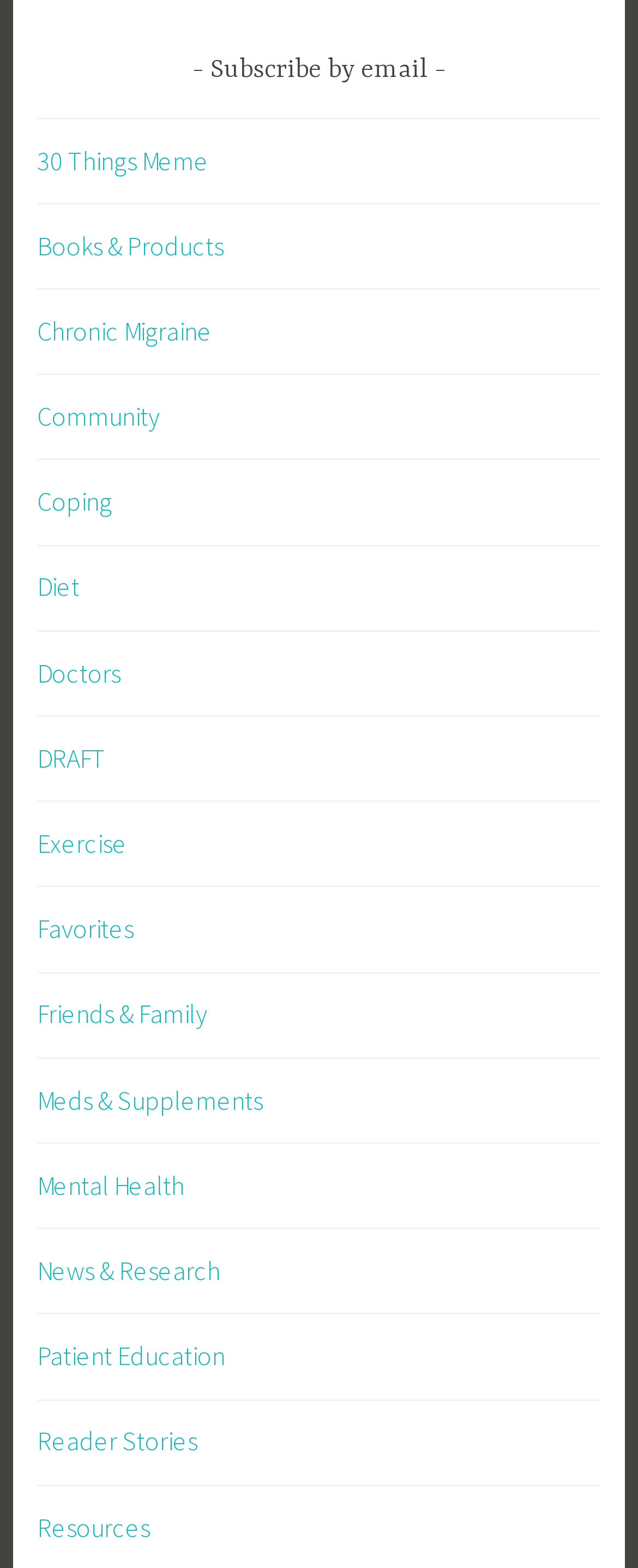Determine the bounding box coordinates of the region I should click to achieve the following instruction: "Visit 30 Things Meme page". Ensure the bounding box coordinates are four float numbers between 0 and 1, i.e., [left, top, right, bottom].

[0.058, 0.091, 0.328, 0.112]